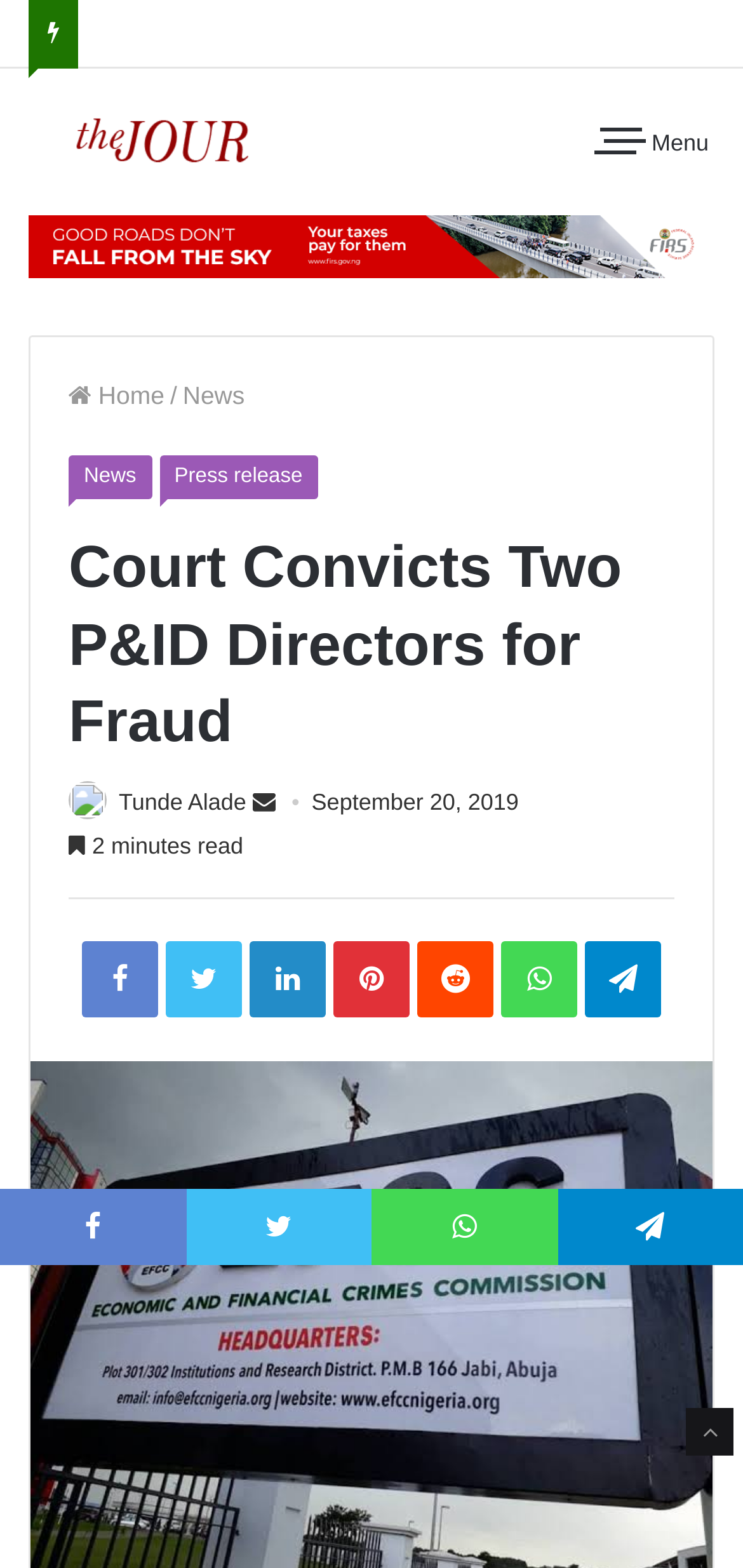Determine the bounding box for the described HTML element: "parent_node: Menu". Ensure the coordinates are four float numbers between 0 and 1 in the format [left, top, right, bottom].

[0.923, 0.898, 0.987, 0.928]